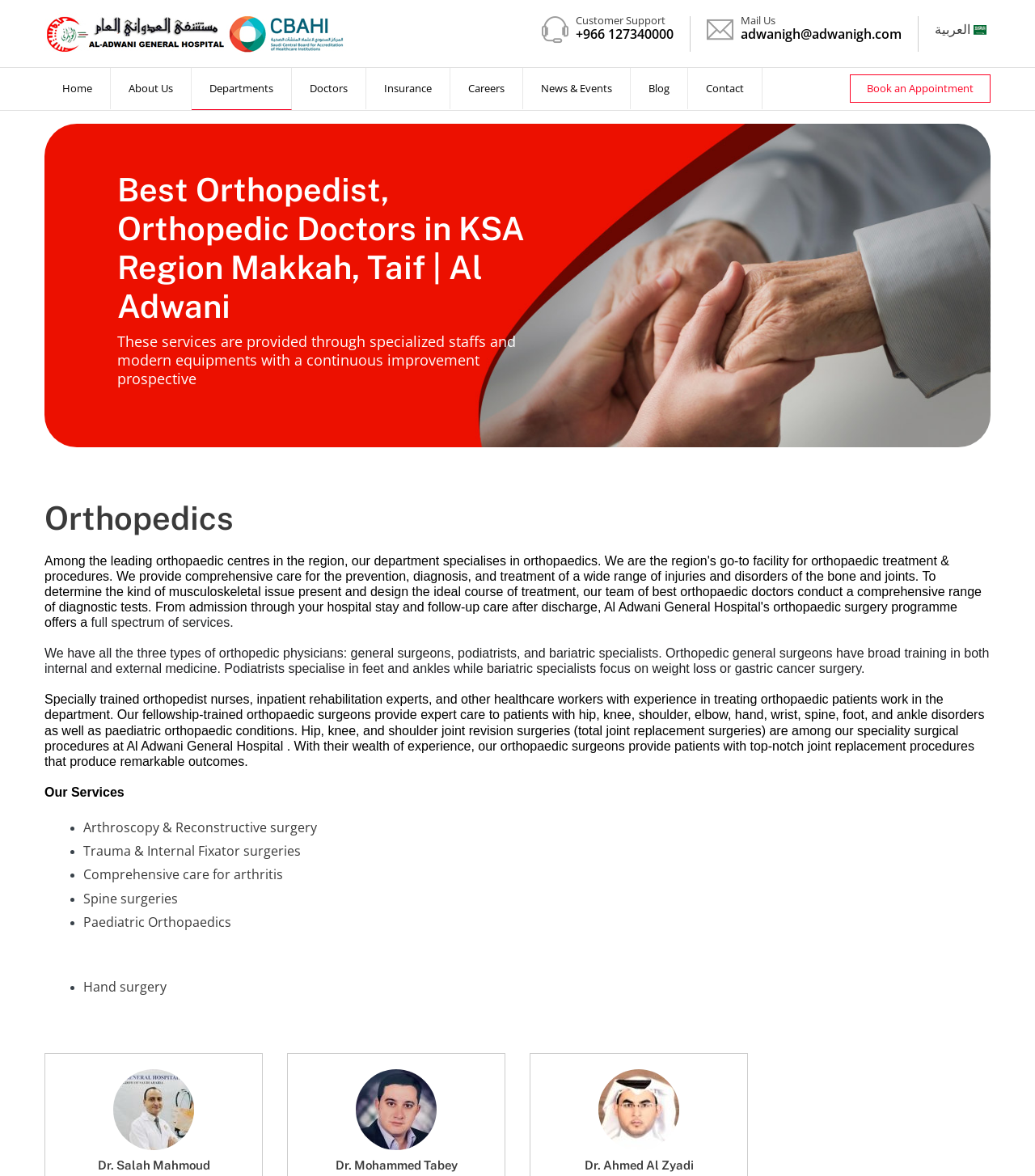Please identify the coordinates of the bounding box for the clickable region that will accomplish this instruction: "Select a doctor".

[0.282, 0.396, 0.465, 0.422]